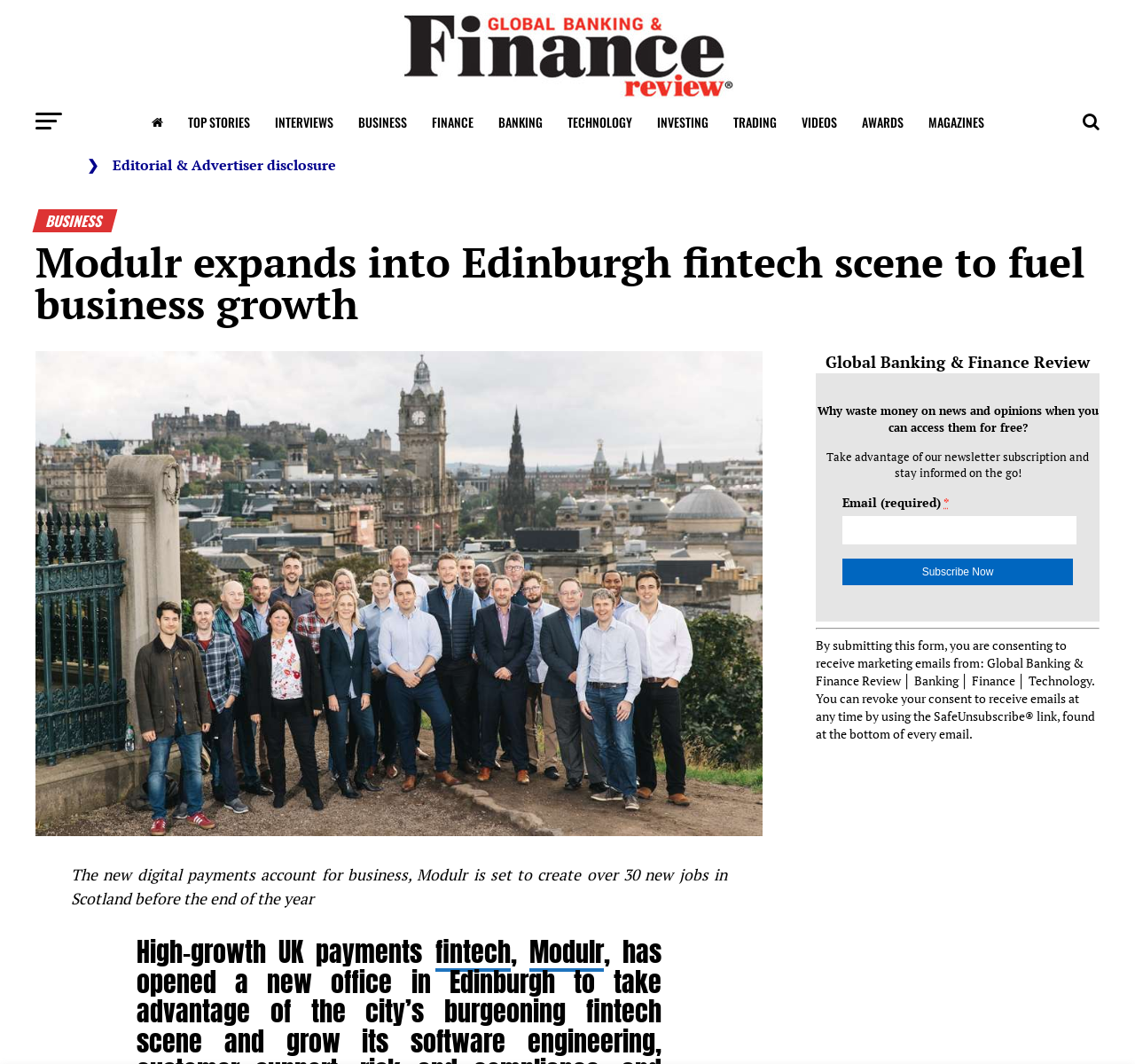Identify the bounding box coordinates for the UI element mentioned here: "parent_node: Email (required) * name="email___3c59495a3edf2d27cd20fc1987544522"". Provide the coordinates as four float values between 0 and 1, i.e., [left, top, right, bottom].

[0.742, 0.485, 0.948, 0.512]